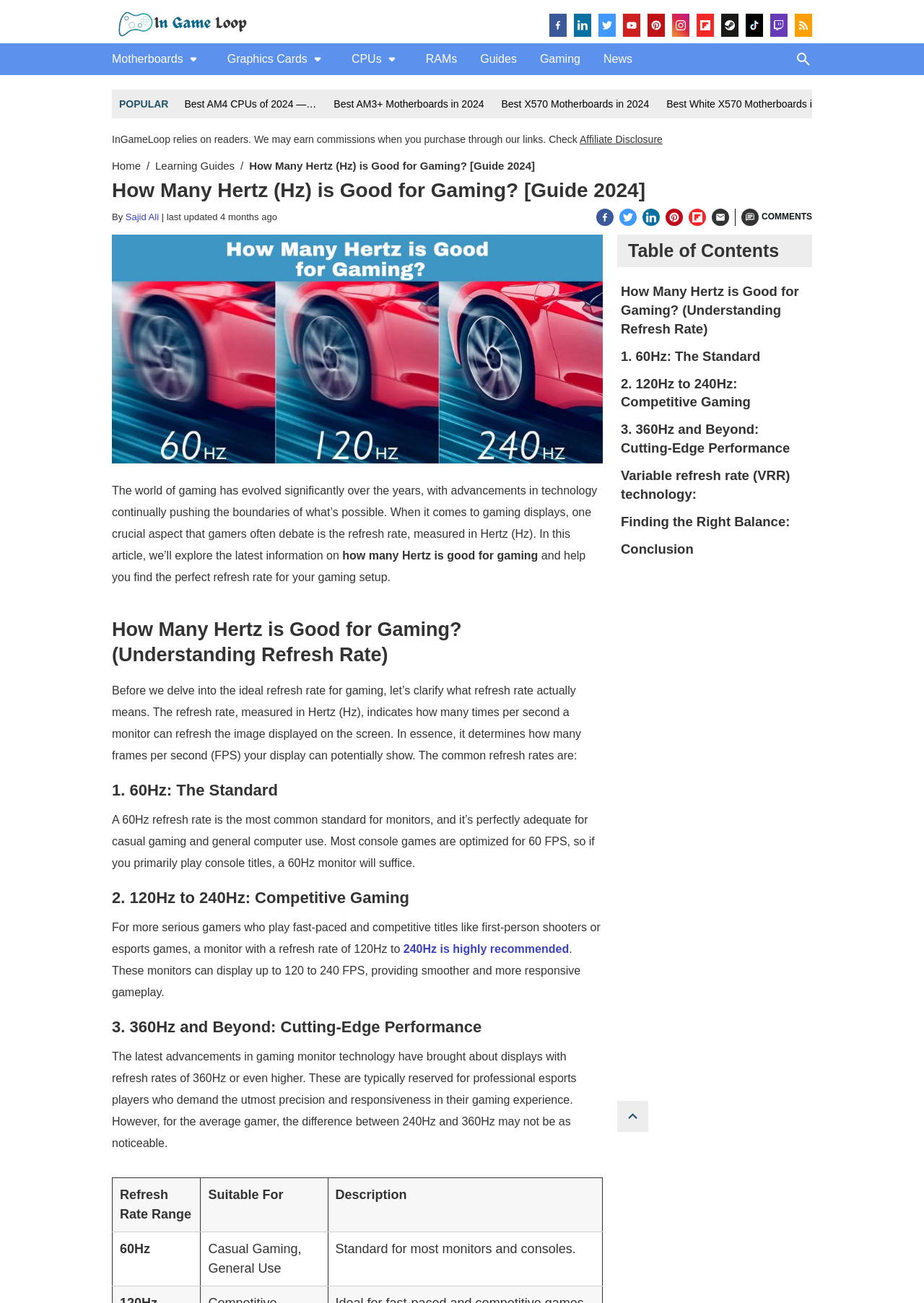Using details from the image, please answer the following question comprehensively:
What is the purpose of the refresh rate in gaming?

The refresh rate, measured in Hertz (Hz), determines how many frames per second (FPS) your display can potentially show. In essence, it indicates how many times per second a monitor can refresh the image displayed on the screen.